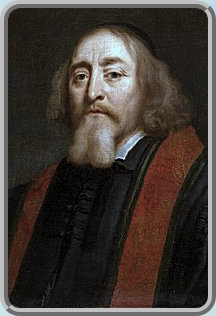Give a thorough caption of the image, focusing on all visible elements.

This portrait features John A. Comenius (1592–1670), a prominent Czech philosopher, pedagogue, and theologian known for his influential ideas in education and his advocacy for universal education. Comenius's depicted attire suggests his scholarly status, featuring traditional clothing with distinctive red and black details. His thoughtful expression reflects his commitment to learning and enlightenment during the 17th century. Comenius is often celebrated for his innovative teachings and works, which have left a lasting impact on educational practices. The accompanying text identifies him clearly, presenting his name and lifespan.